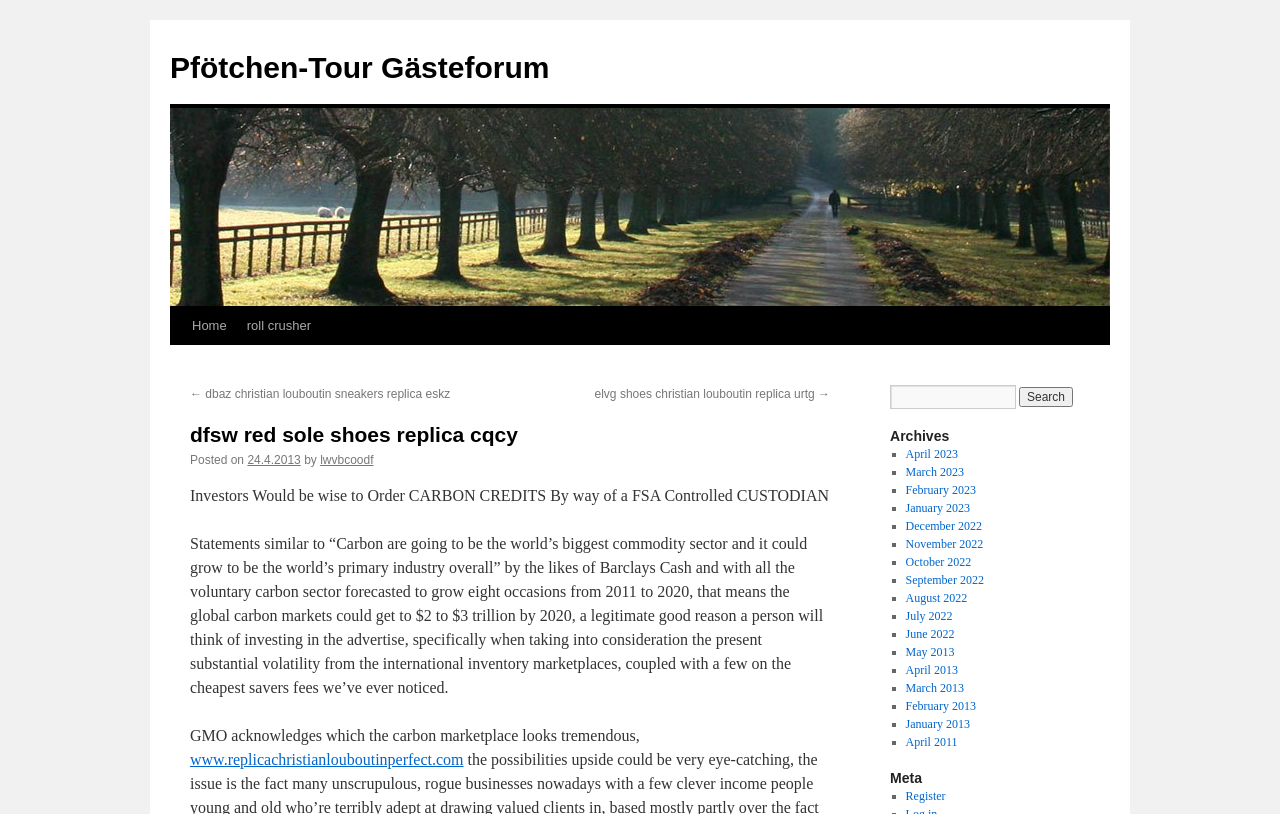Please find and report the bounding box coordinates of the element to click in order to perform the following action: "Search for something". The coordinates should be expressed as four float numbers between 0 and 1, in the format [left, top, right, bottom].

[0.695, 0.473, 0.852, 0.502]